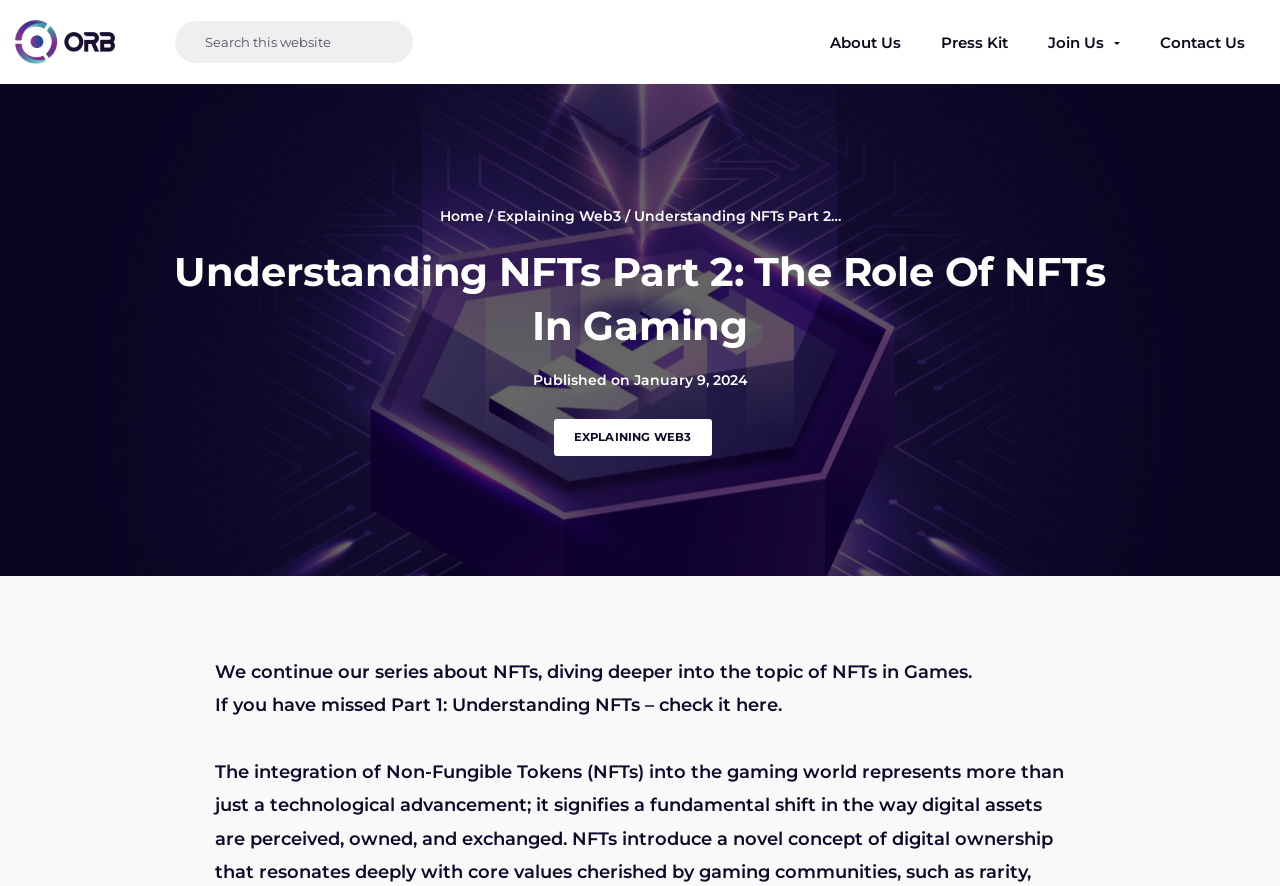What is the website's logo?
Using the image as a reference, give a one-word or short phrase answer.

ORB3.io Blog